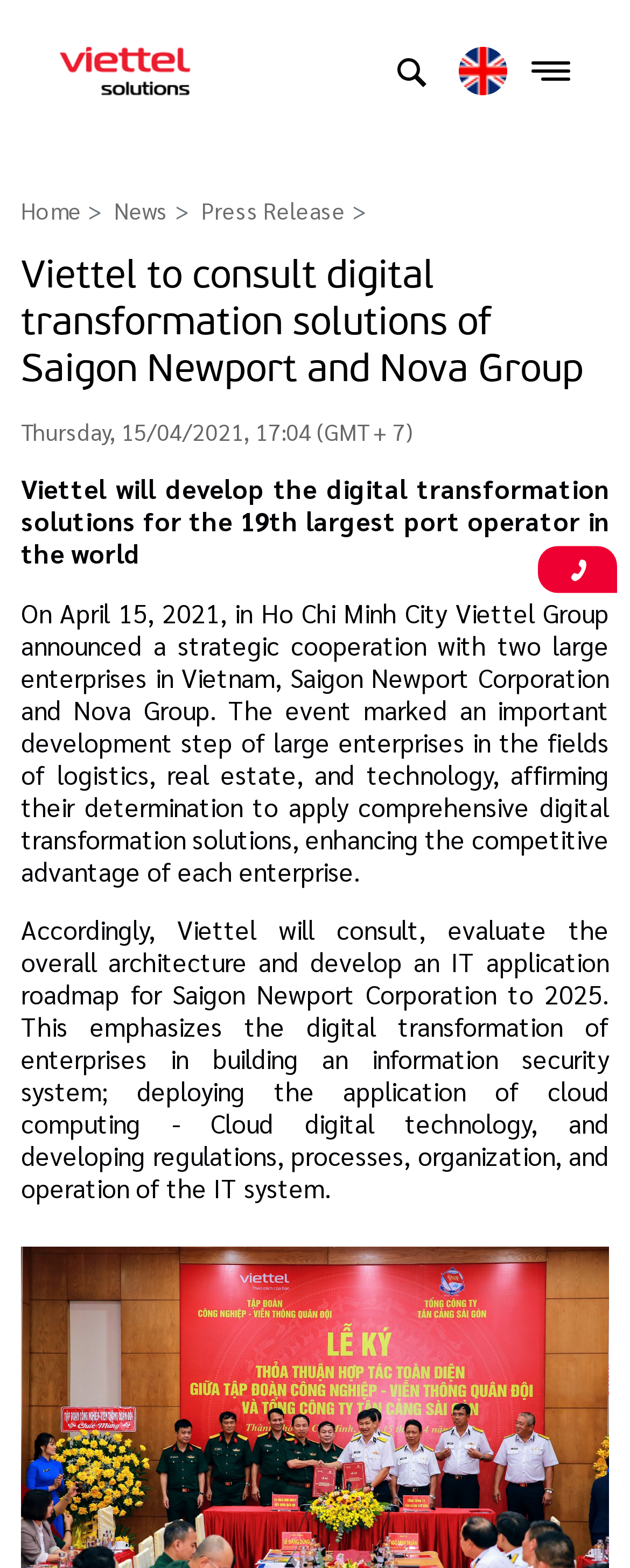How many companies are involved in the strategic cooperation?
Answer the question with as much detail as you can, using the image as a reference.

According to the webpage content, Viettel Group is cooperating with two large enterprises in Vietnam, Saigon Newport Corporation and Nova Group, which makes a total of three companies involved in the strategic cooperation.